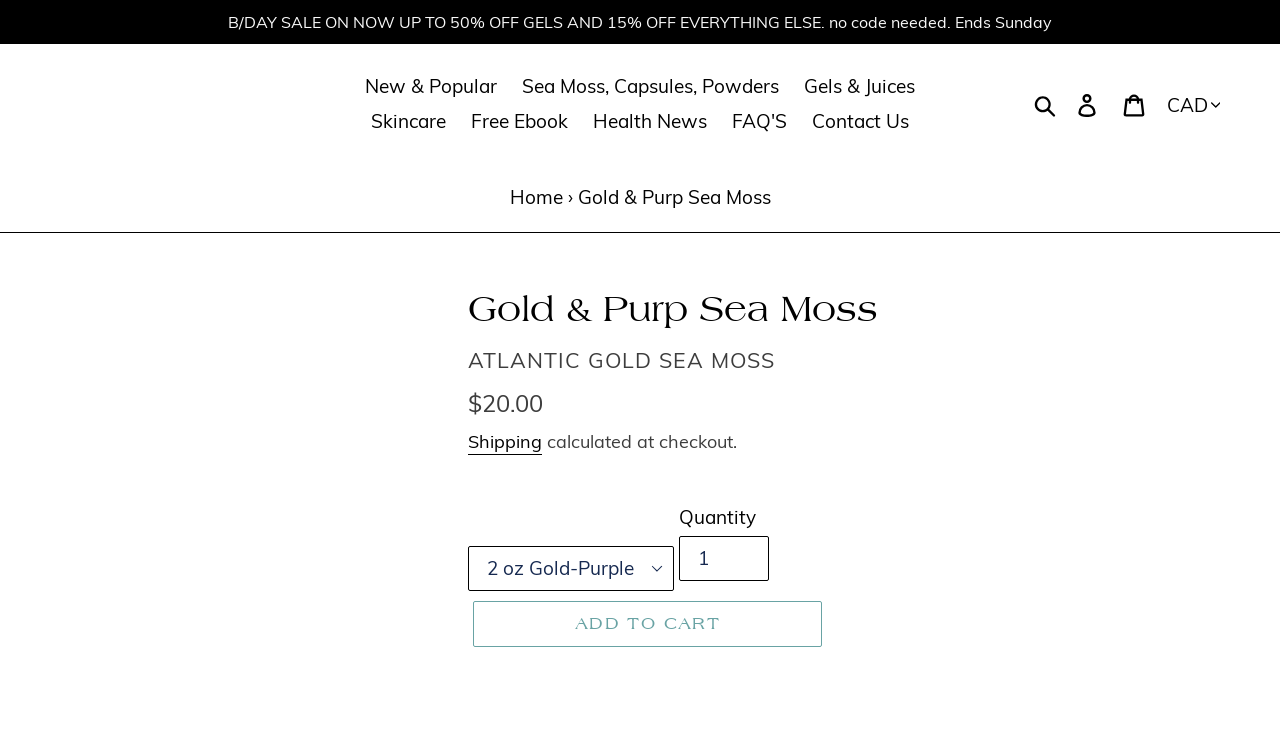Identify and provide the text of the main header on the webpage.

Gold & Purp Sea Moss